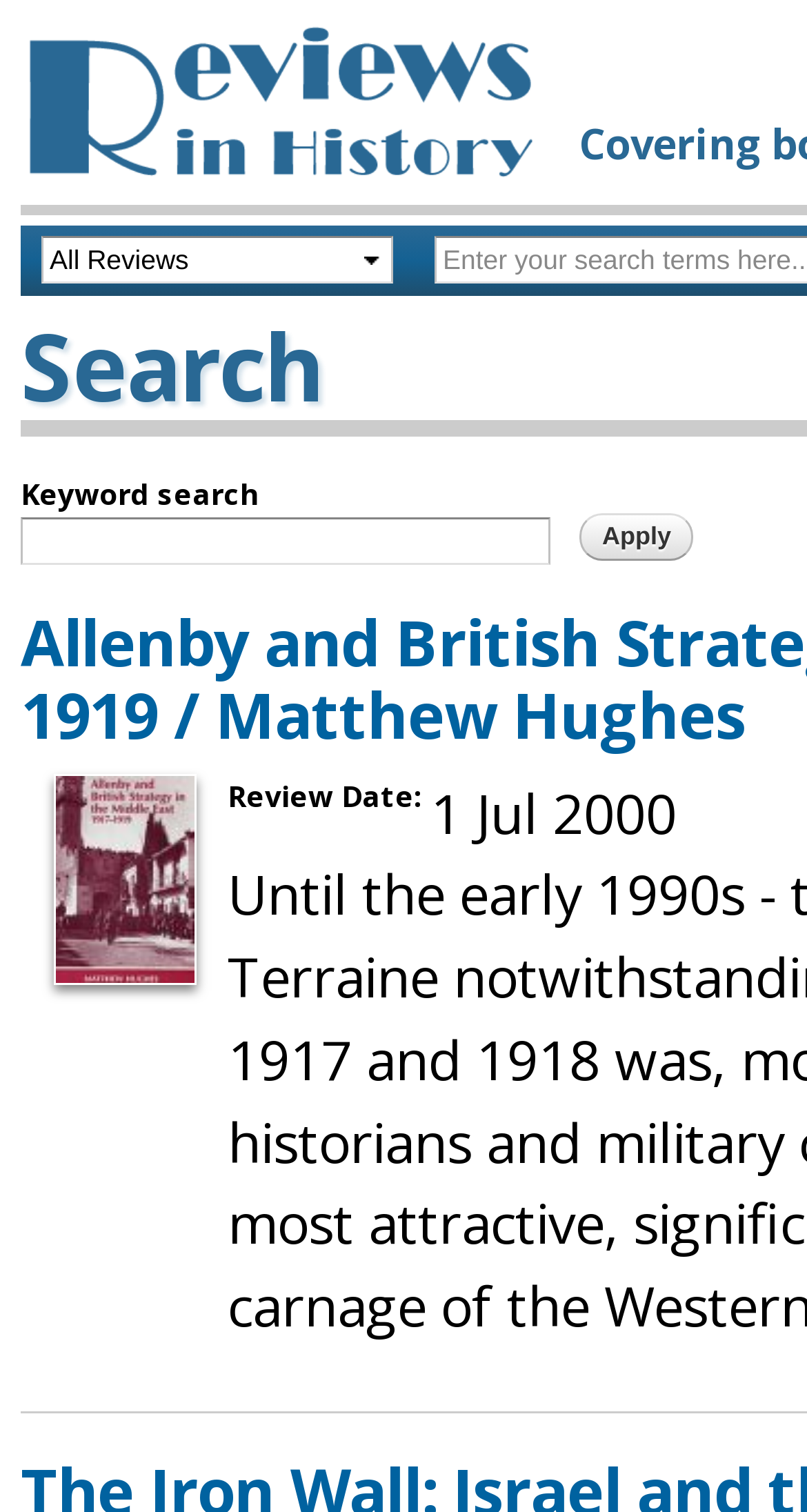What is the default search type?
Look at the image and answer the question using a single word or phrase.

Keyword search